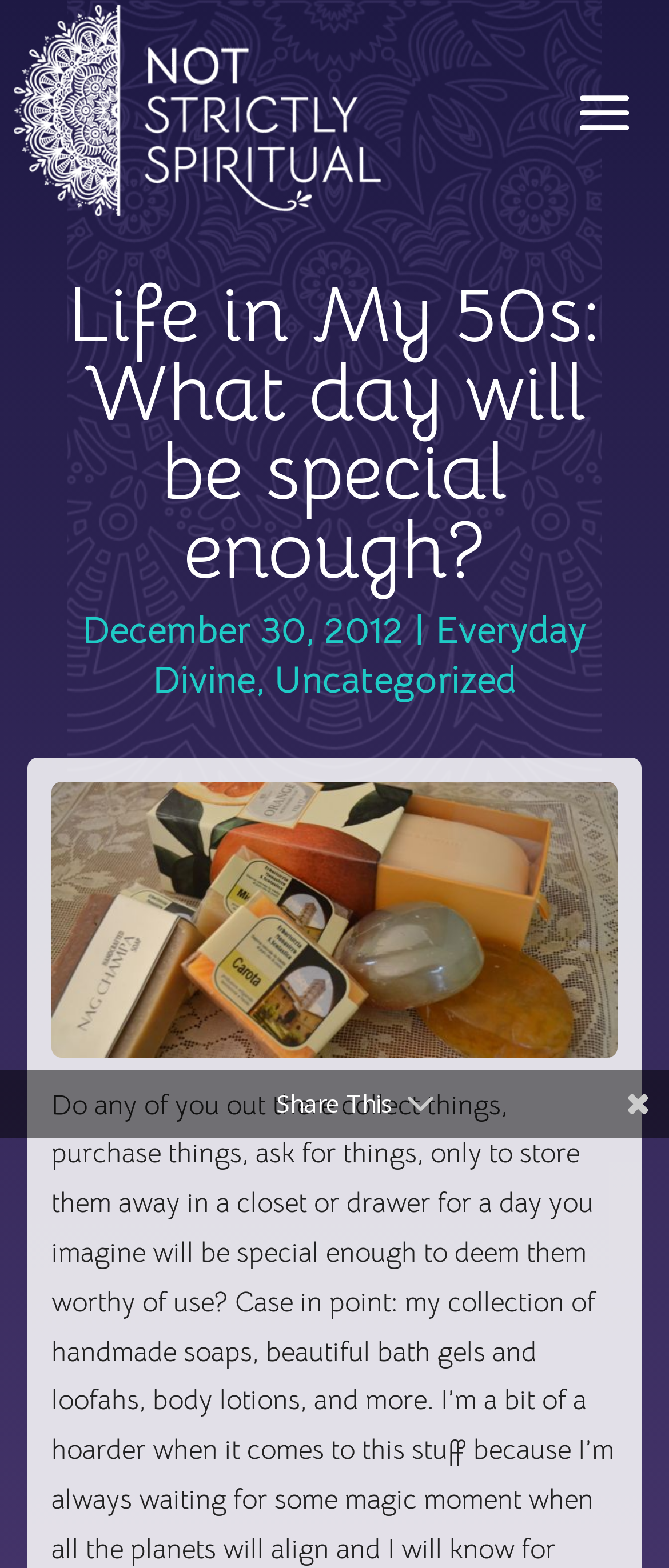What is the purpose of the button?
Using the visual information from the image, give a one-word or short-phrase answer.

Share This